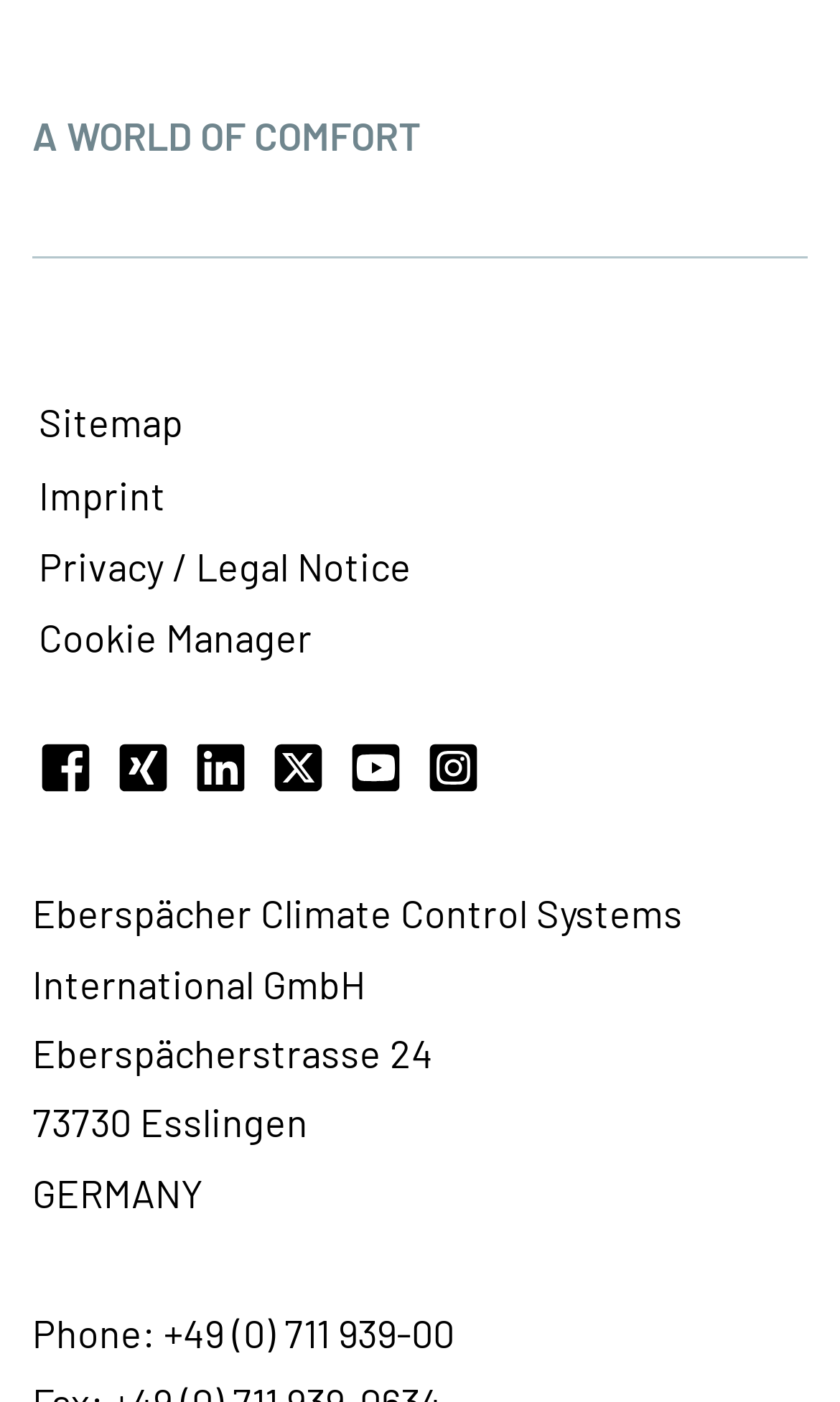Please provide the bounding box coordinates for the element that needs to be clicked to perform the following instruction: "check Privacy / Legal Notice". The coordinates should be given as four float numbers between 0 and 1, i.e., [left, top, right, bottom].

[0.046, 0.38, 0.49, 0.431]